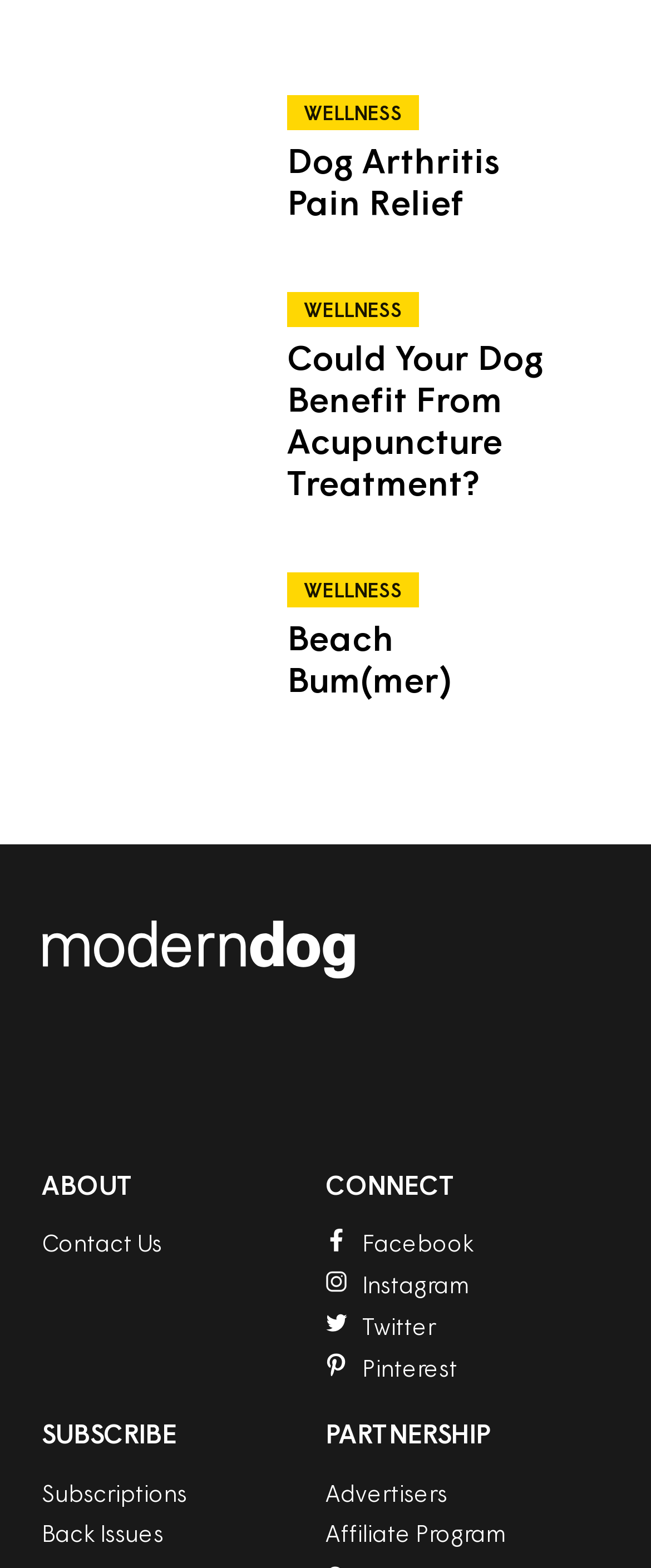Pinpoint the bounding box coordinates of the area that must be clicked to complete this instruction: "Download from Apple App Store".

[0.064, 0.686, 0.449, 0.706]